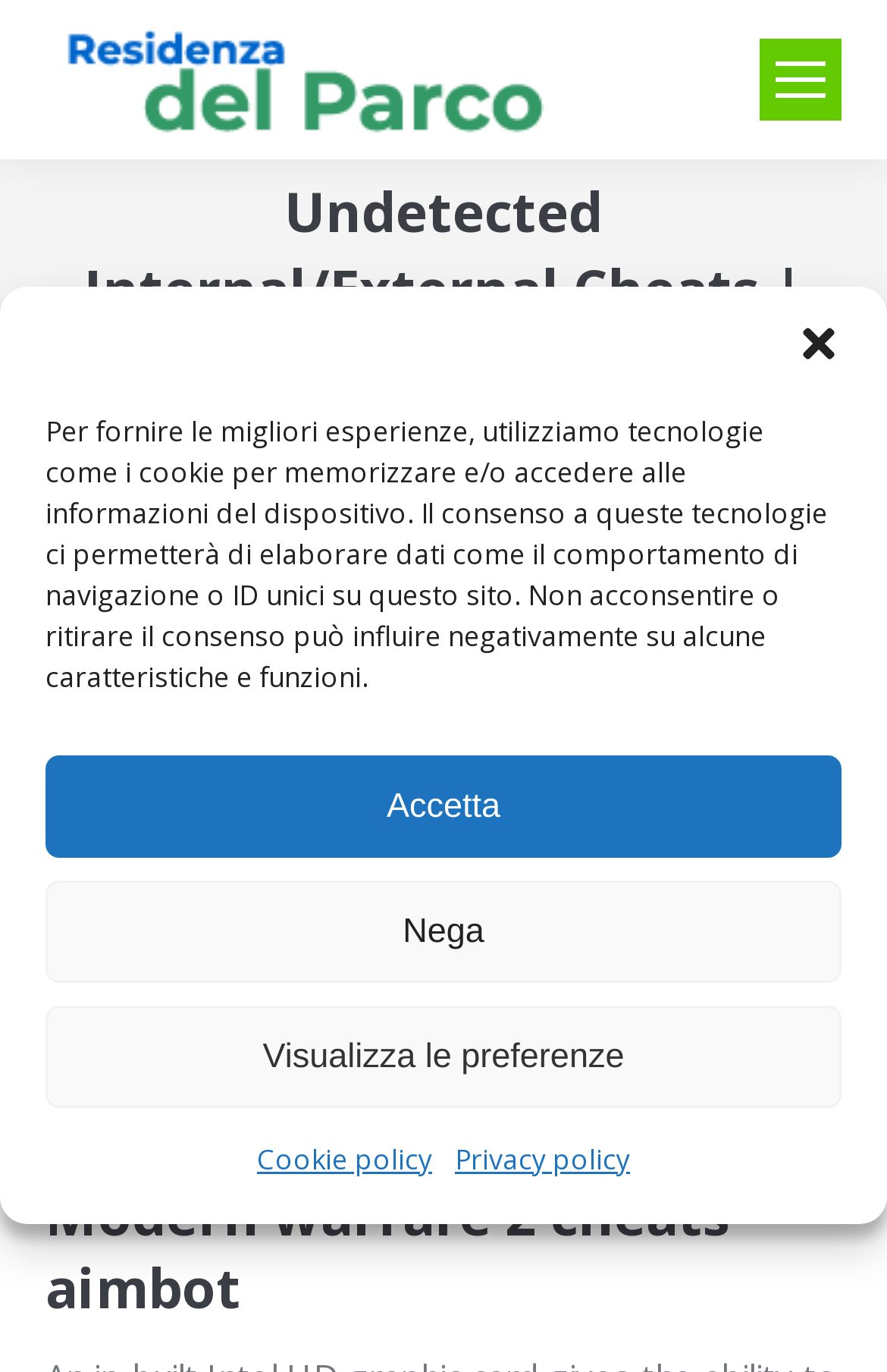Please identify the bounding box coordinates of the element that needs to be clicked to perform the following instruction: "Explore the modern warfare 2 cheats aimbot".

[0.051, 0.859, 0.949, 0.965]